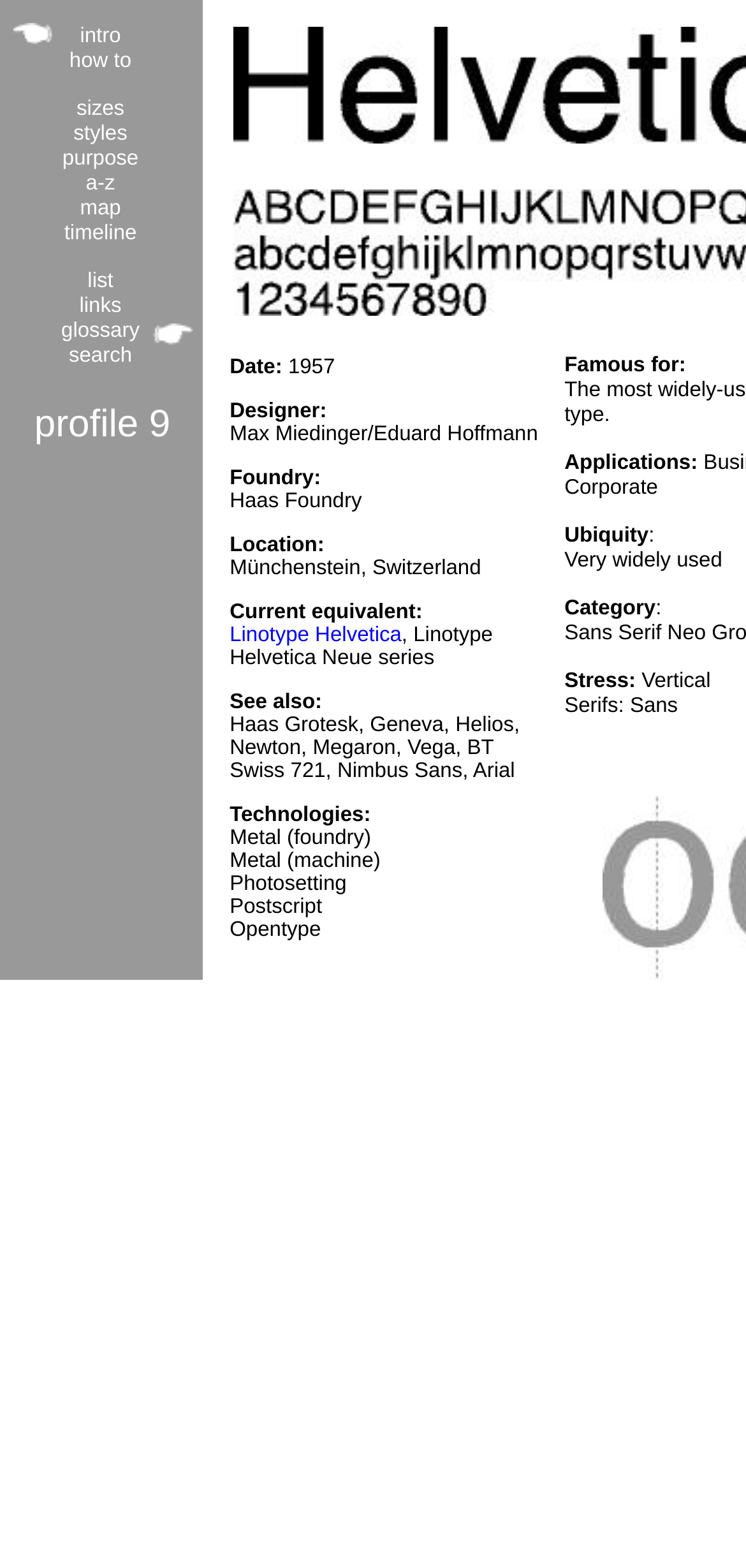How many links are in the top navigation menu?
Your answer should be a single word or phrase derived from the screenshot.

11